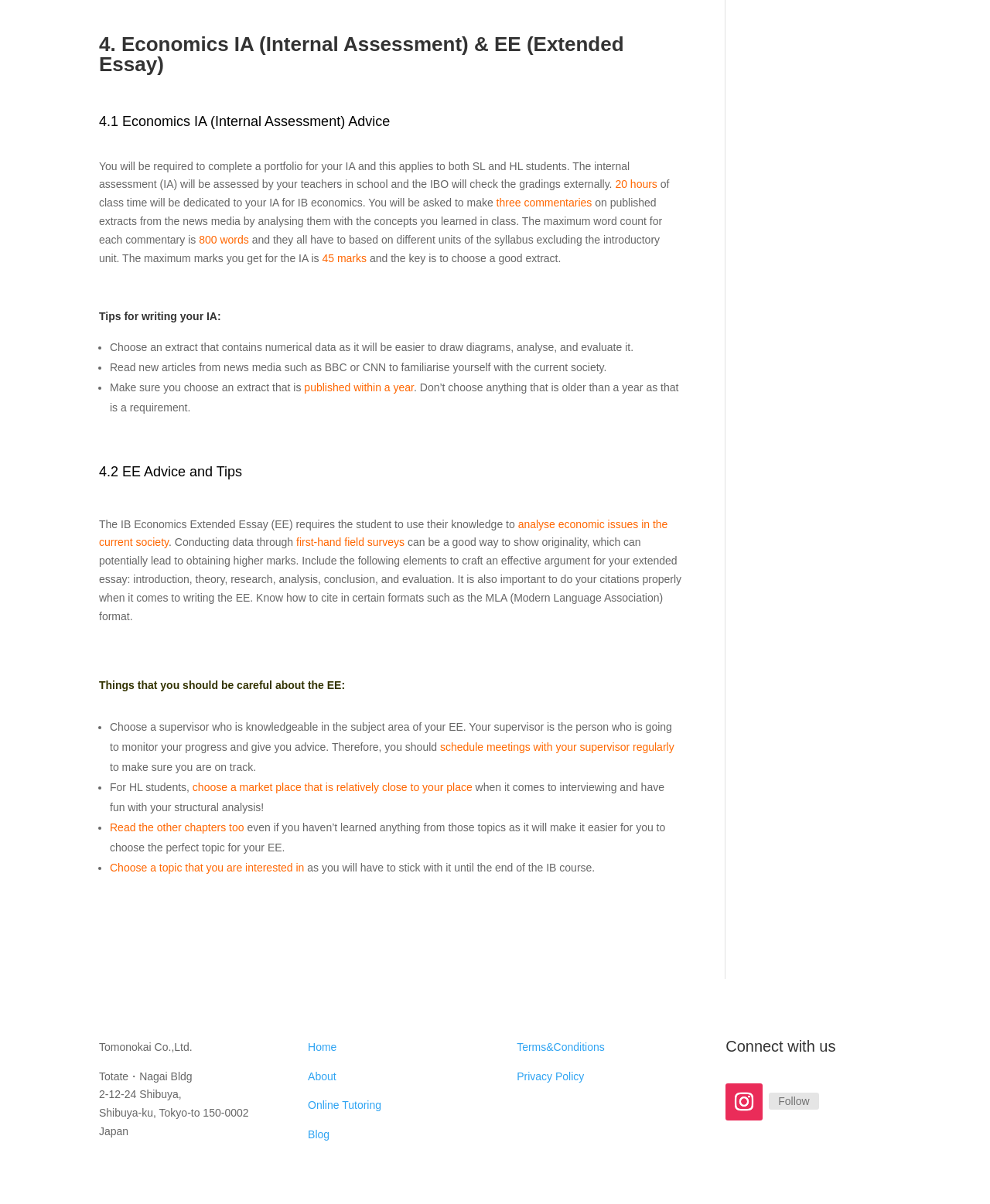Pinpoint the bounding box coordinates of the clickable area needed to execute the instruction: "Click on 'Home'". The coordinates should be specified as four float numbers between 0 and 1, i.e., [left, top, right, bottom].

[0.311, 0.864, 0.34, 0.875]